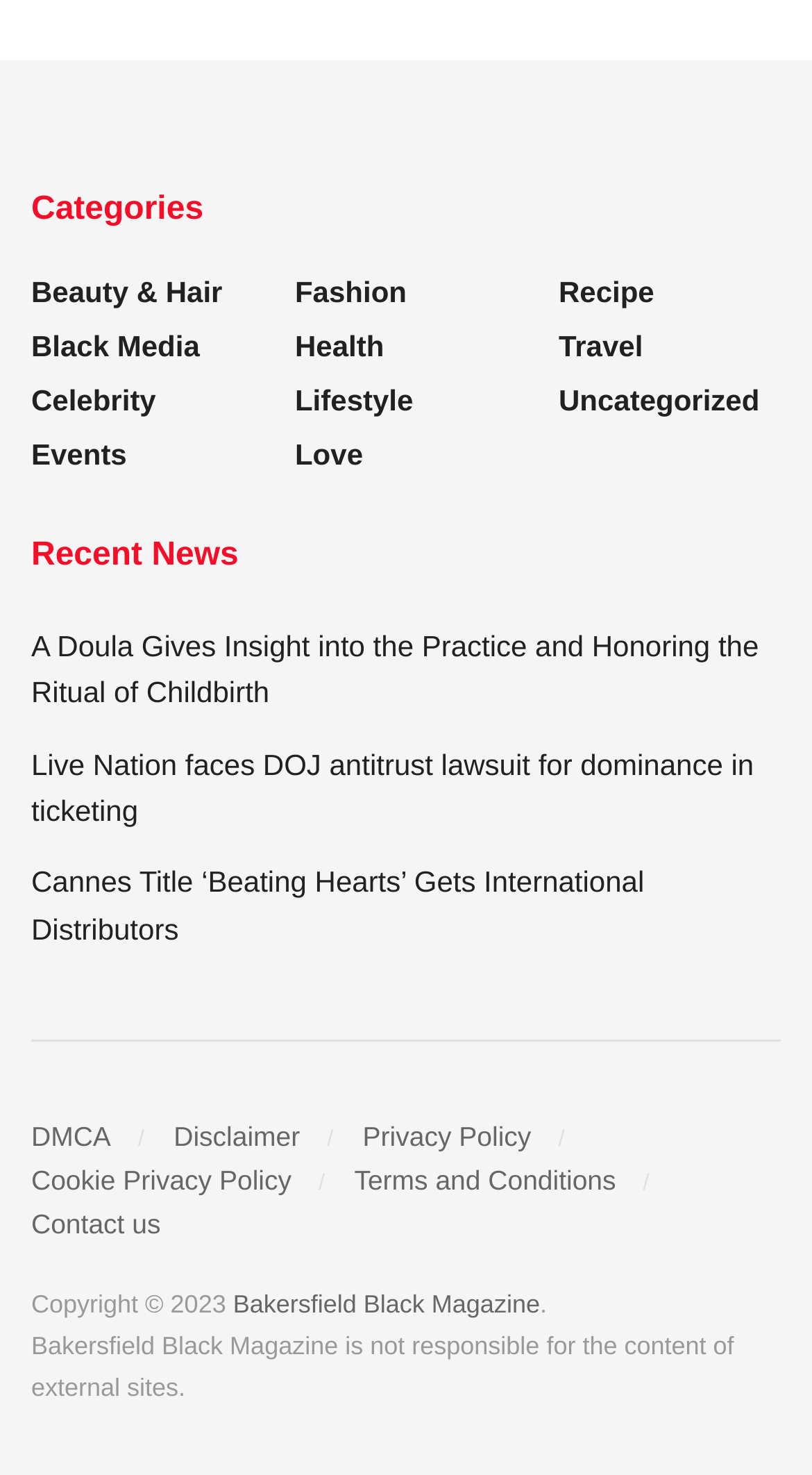Please provide the bounding box coordinate of the region that matches the element description: parent_node: ClaimTek Medical Billing. Coordinates should be in the format (top-left x, top-left y, bottom-right x, bottom-right y) and all values should be between 0 and 1.

None